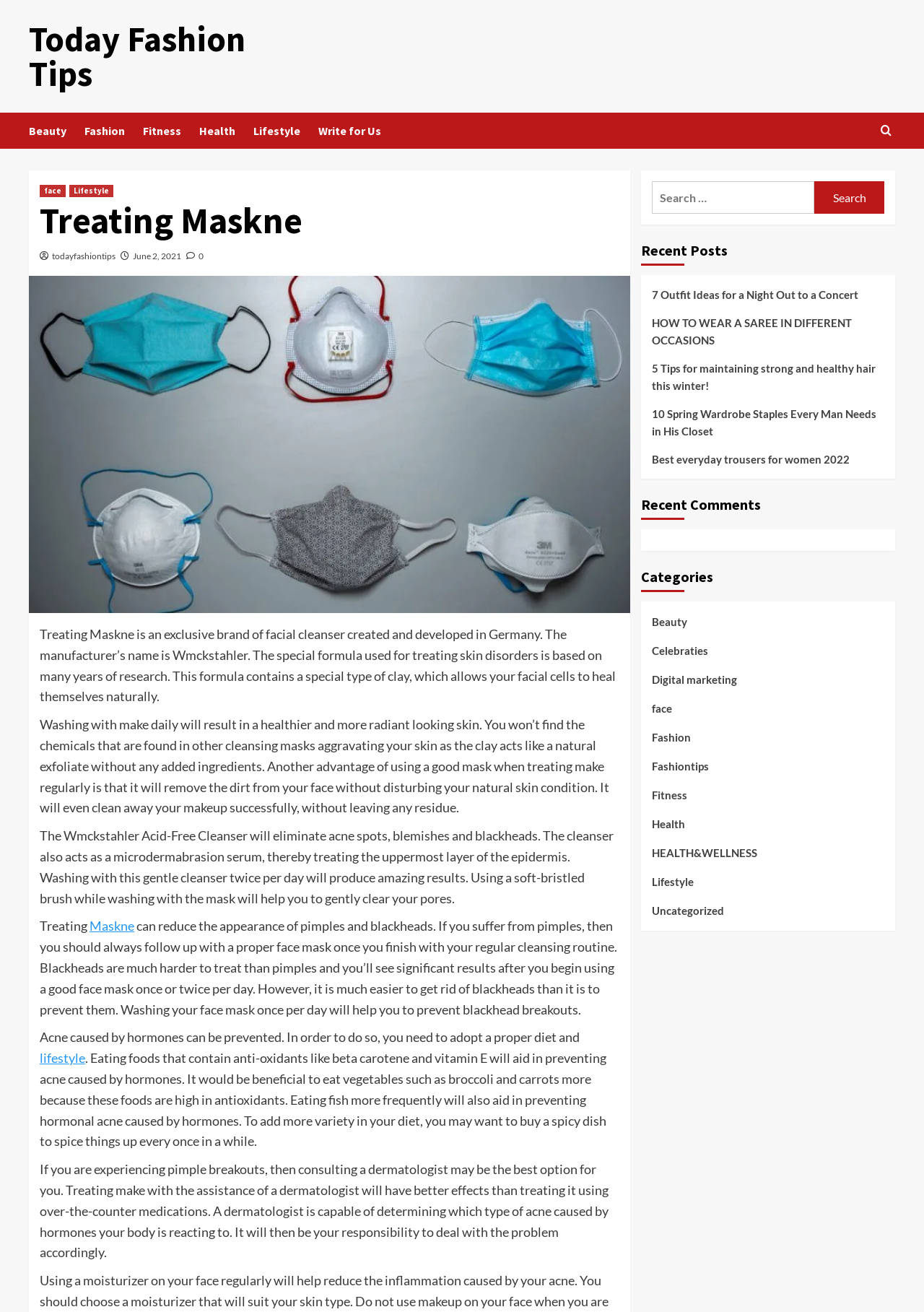Elaborate on the webpage's design and content in a detailed caption.

The webpage is about treating acne and scabies, with a focus on facial care and skincare. At the top, there is a navigation menu with links to various categories such as Beauty, Fashion, Fitness, Health, and Lifestyle. Below the navigation menu, there is a header section with a link to the website's logo, "Today Fashion Tips", and a search bar.

The main content of the webpage is divided into two sections. The left section has a heading "Treating Maskne" and provides information about a facial cleanser brand called Treating Maskne, which is created and developed in Germany. The text explains the benefits of using this cleanser, including its ability to heal skin naturally, remove dirt and makeup without disturbing the natural skin condition, and eliminate acne spots, blemishes, and blackheads.

The right section has several headings, including "Recent Posts", "Recent Comments", and "Categories". Under "Recent Posts", there are links to several articles about fashion and beauty, such as outfit ideas for a night out, tips for maintaining strong and healthy hair, and spring wardrobe staples for men. Under "Categories", there are links to various categories, including Beauty, Fashion, Fitness, Health, and Lifestyle.

Throughout the webpage, there are several links to related articles and categories, as well as a call-to-action button to search for specific topics. The overall layout is organized, with clear headings and concise text, making it easy to navigate and find relevant information.